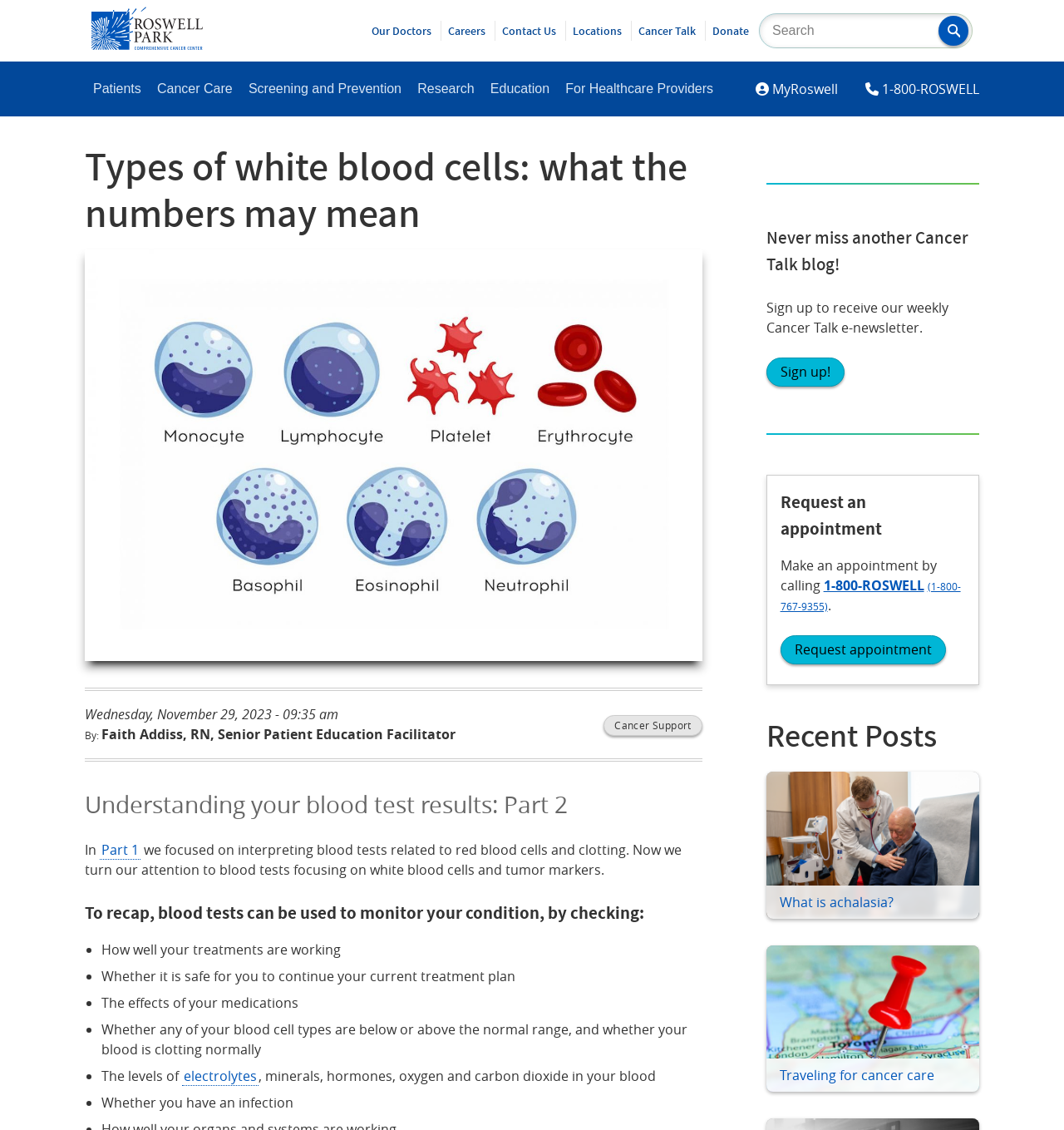Observe the image and answer the following question in detail: What is the purpose of blood tests according to this webpage?

According to the webpage, blood tests can be used to monitor a person's condition, by checking how well their treatments are working, whether it is safe for them to continue their current treatment plan, the effects of their medications, and other factors.